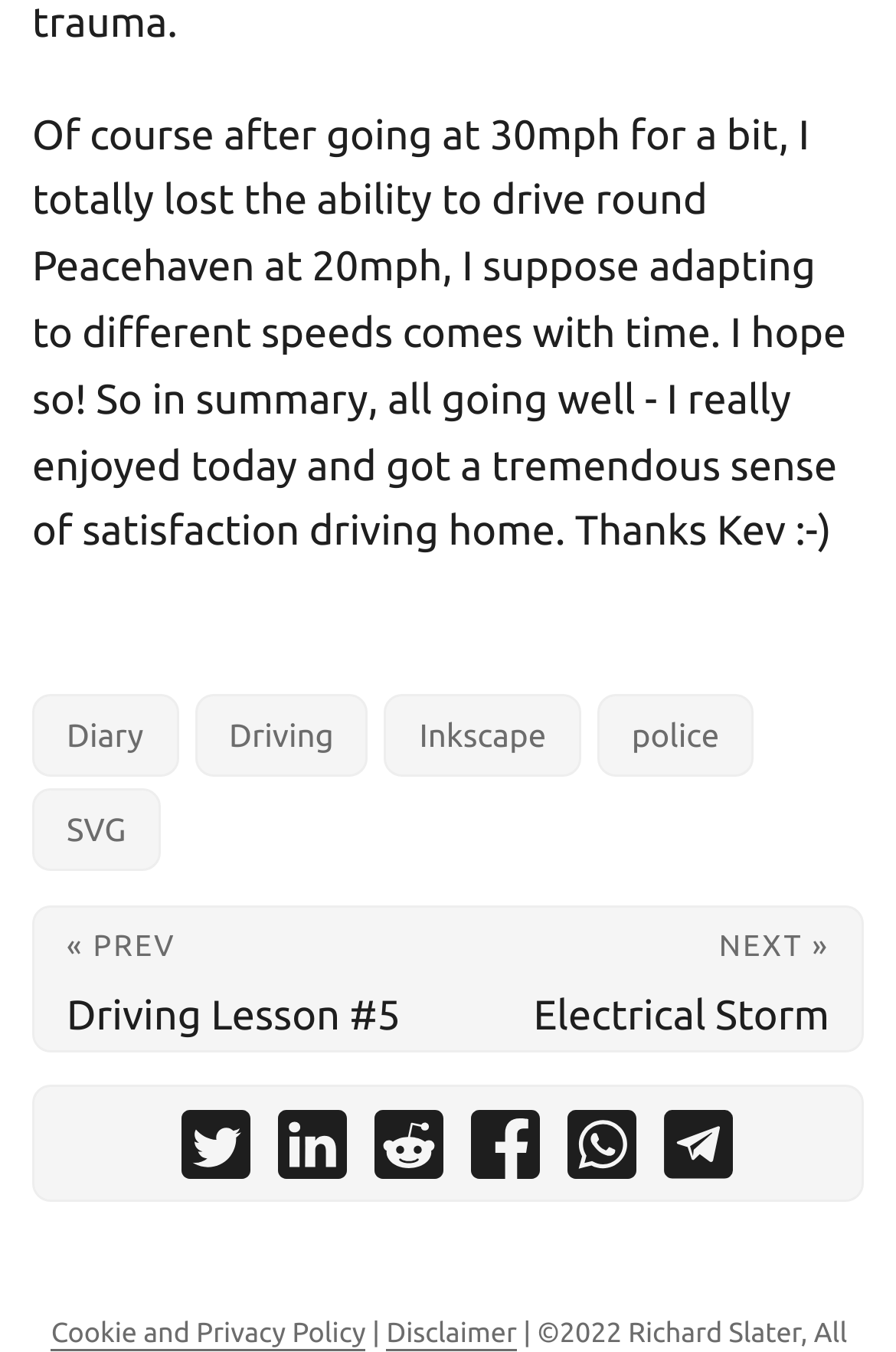Please predict the bounding box coordinates of the element's region where a click is necessary to complete the following instruction: "go to the next driving lesson". The coordinates should be represented by four float numbers between 0 and 1, i.e., [left, top, right, bottom].

[0.5, 0.672, 0.962, 0.777]